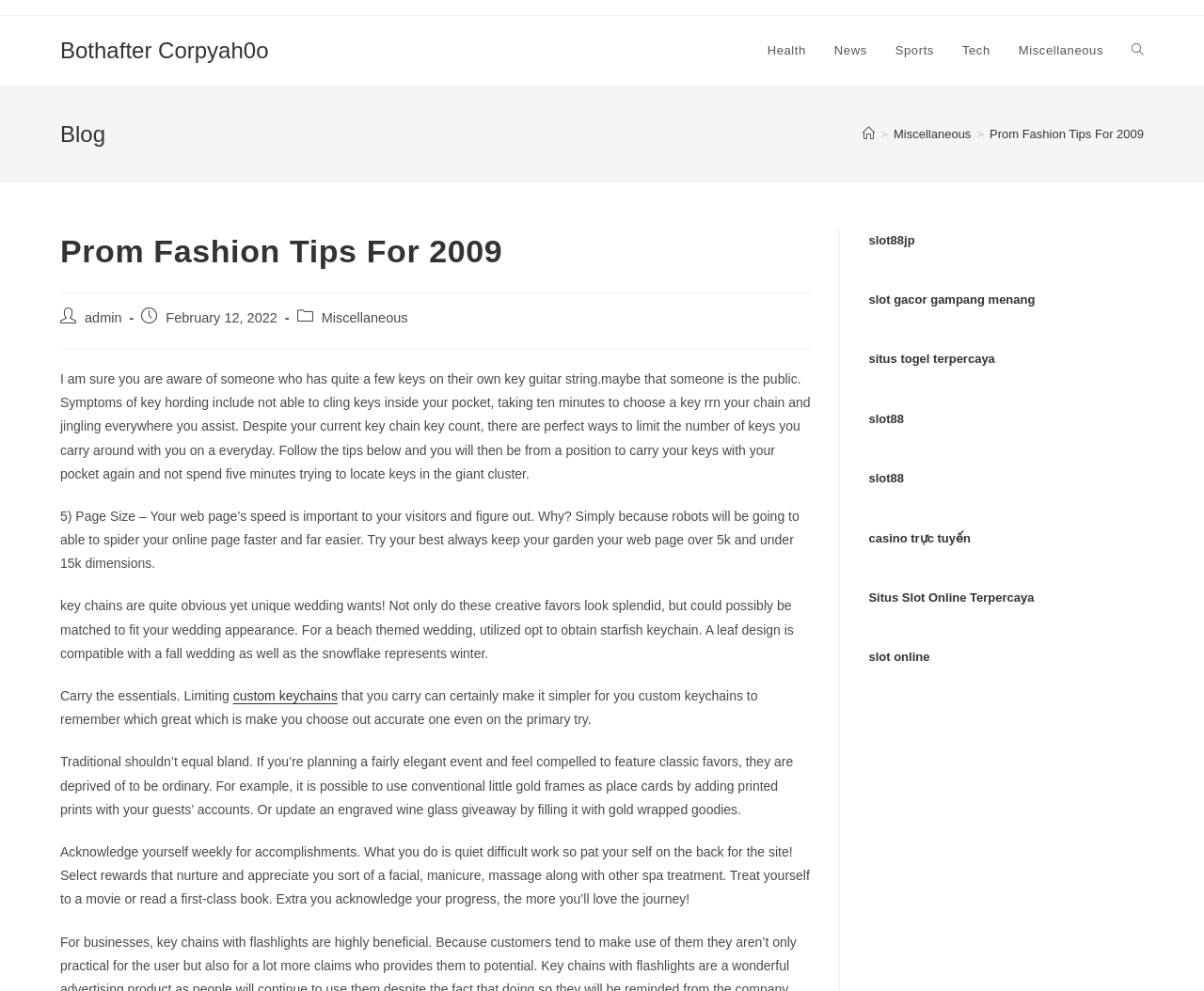What is the topic of the blog post?
Refer to the image and provide a thorough answer to the question.

I determined the topic of the blog post by reading the content of the blog post, which discusses tips related to prom fashion, such as carrying the essentials and using custom keychains.